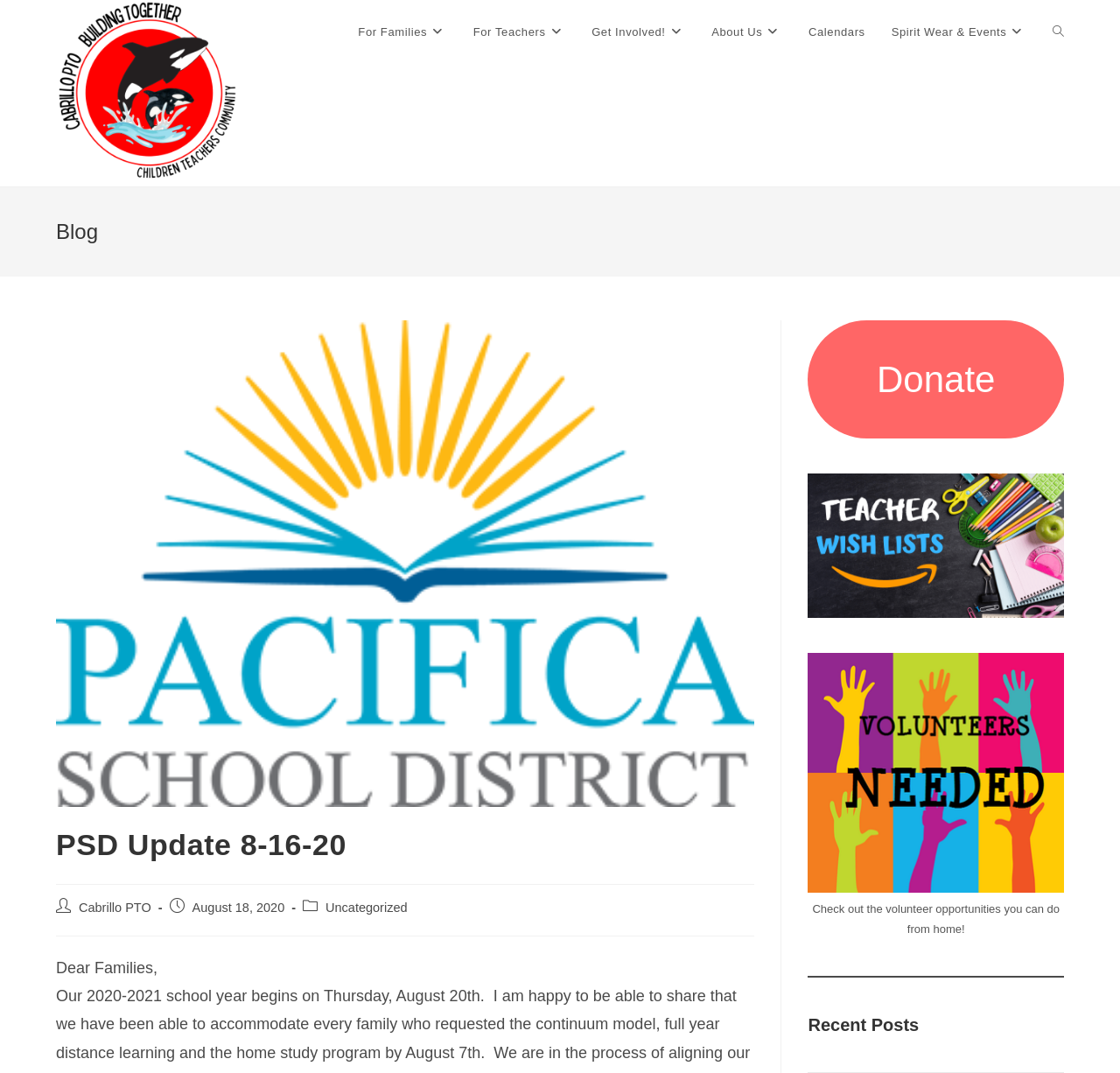Please identify the bounding box coordinates of the clickable area that will allow you to execute the instruction: "Go to the For Families page".

[0.308, 0.0, 0.411, 0.06]